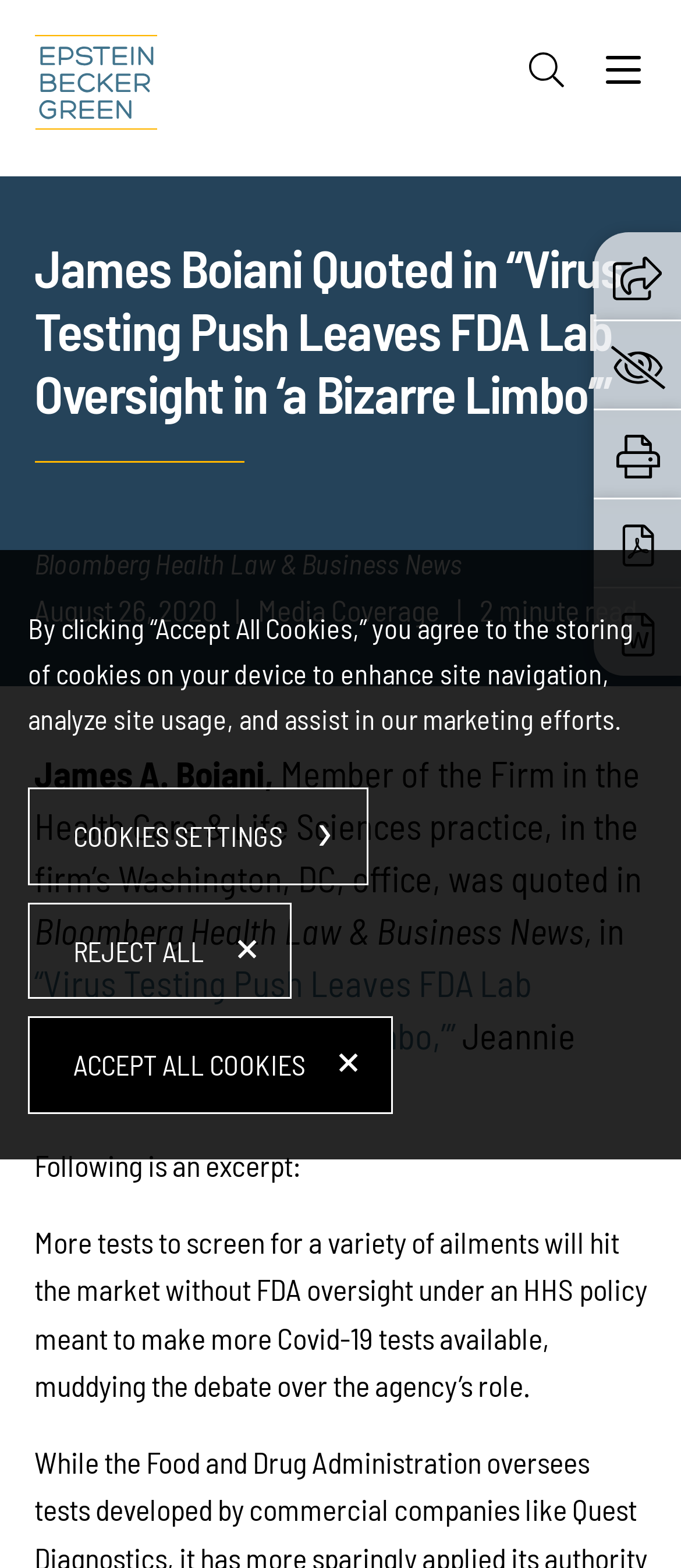Construct a thorough caption encompassing all aspects of the webpage.

The webpage is about an article titled "James Boiani Quoted in “Virus Testing Push Leaves FDA Lab Oversight in ‘a Bizarre Limbo’”" from Epstein Becker Green, a law firm. At the top left, there is a logo of Epstein Becker & Green, P.C. accompanied by a link to the law firm's main page. 

To the right of the logo, there are several links, including "Main Content", "Main Menu", and "Search", which is accompanied by a search icon. A button labeled "Menu" is located at the top right corner.

Below the top navigation bar, there is a heading that displays the article title. Underneath the heading, there is a subheading "Bloomberg Health Law & Business News" followed by the publication date "August 26, 2020". The article is categorized as "Media Coverage" and has a reading time of 2 minutes.

The article content starts with a brief introduction, mentioning James A. Boiani, a member of the firm in the Health Care & Life Sciences practice, who was quoted in Bloomberg Health Law & Business News. The article excerpt discusses how more tests will hit the market without FDA oversight under an HHS policy meant to make more Covid-19 tests available.

At the bottom of the page, there are several links and buttons, including "Jump to Page", "Share", "Go to the privacy settings", "Print", "Download PDF", and "Download Word". A dialog box for "Cookie Policy" is also present, which provides information about the use of cookies on the site and offers options to accept or reject cookies.